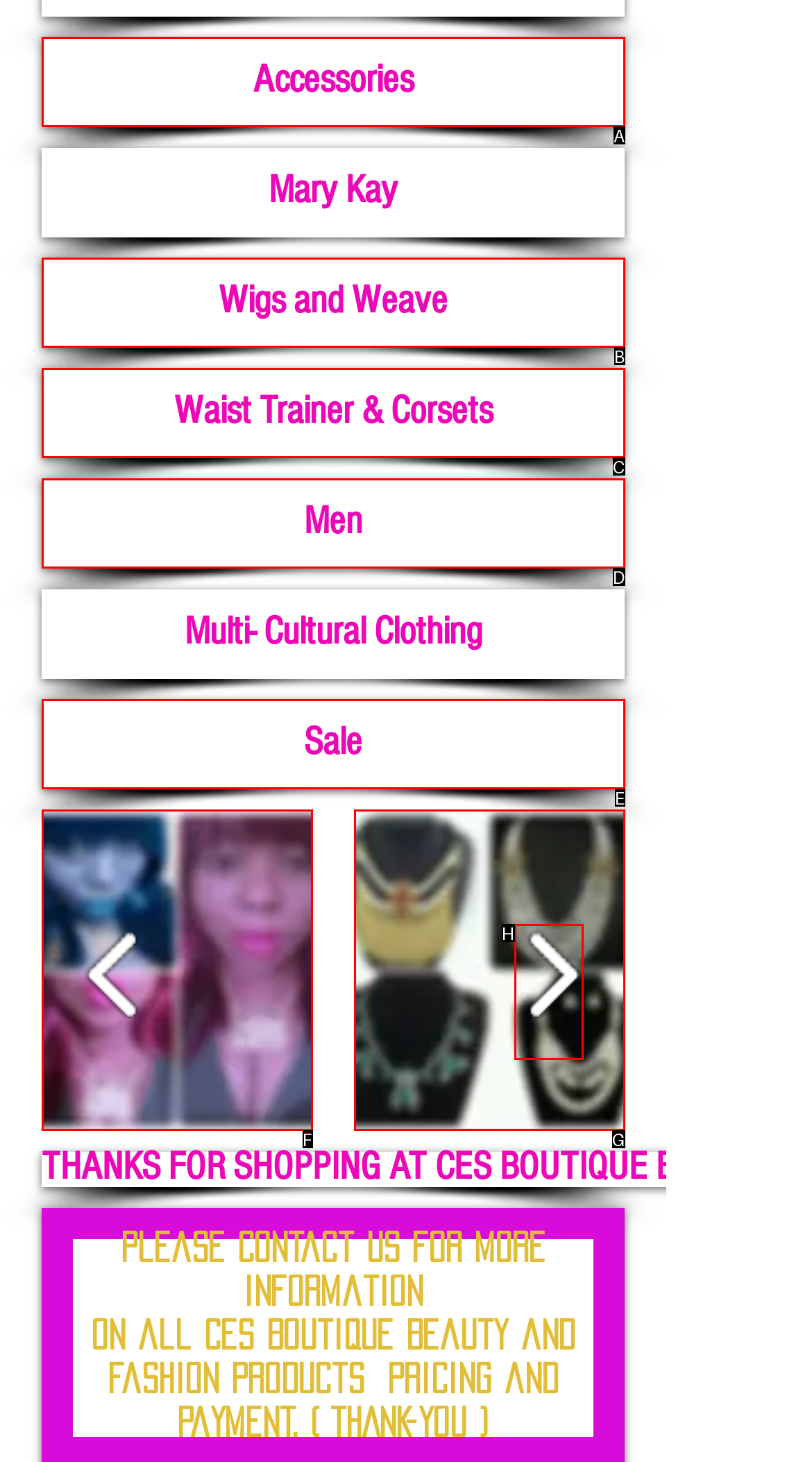Which lettered UI element aligns with this description: press to zoom
Provide your answer using the letter from the available choices.

F